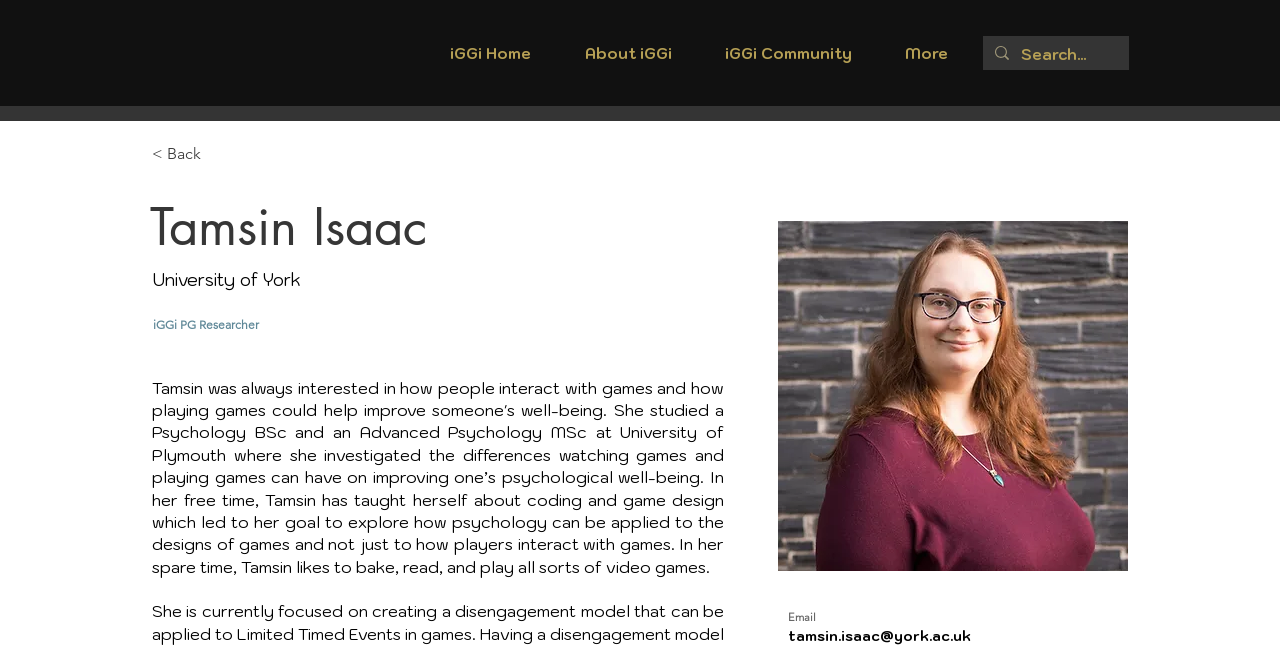Describe all significant elements and features of the webpage.

This webpage is about Tamsin Isaac, a researcher at the University of York. At the top of the page, there is a slideshow region with two buttons, "Previous" and "Next", which are positioned on the left and right sides, respectively. Below the slideshow, there is a navigation menu with links to "iGGi Home", "About iGGi", "iGGi Community", and "More".

On the top-right corner, there is a search bar with a magnifying glass icon. Below the navigation menu, there is a heading with the name "Tamsin Isaac" in large font. Underneath the heading, there are two lines of text: "University of York" and "iGGi PG Researcher".

On the right side of the page, there is a large image of Tamsin Isaac, taking up most of the vertical space. Below the image, there is a link to her email address, accompanied by a label "Email". At the very bottom of the page, there is a link to go back to a previous page.

There is also a conference logo for iGGi Con 2024 on the top-left side of the slideshow, which is a clickable link.